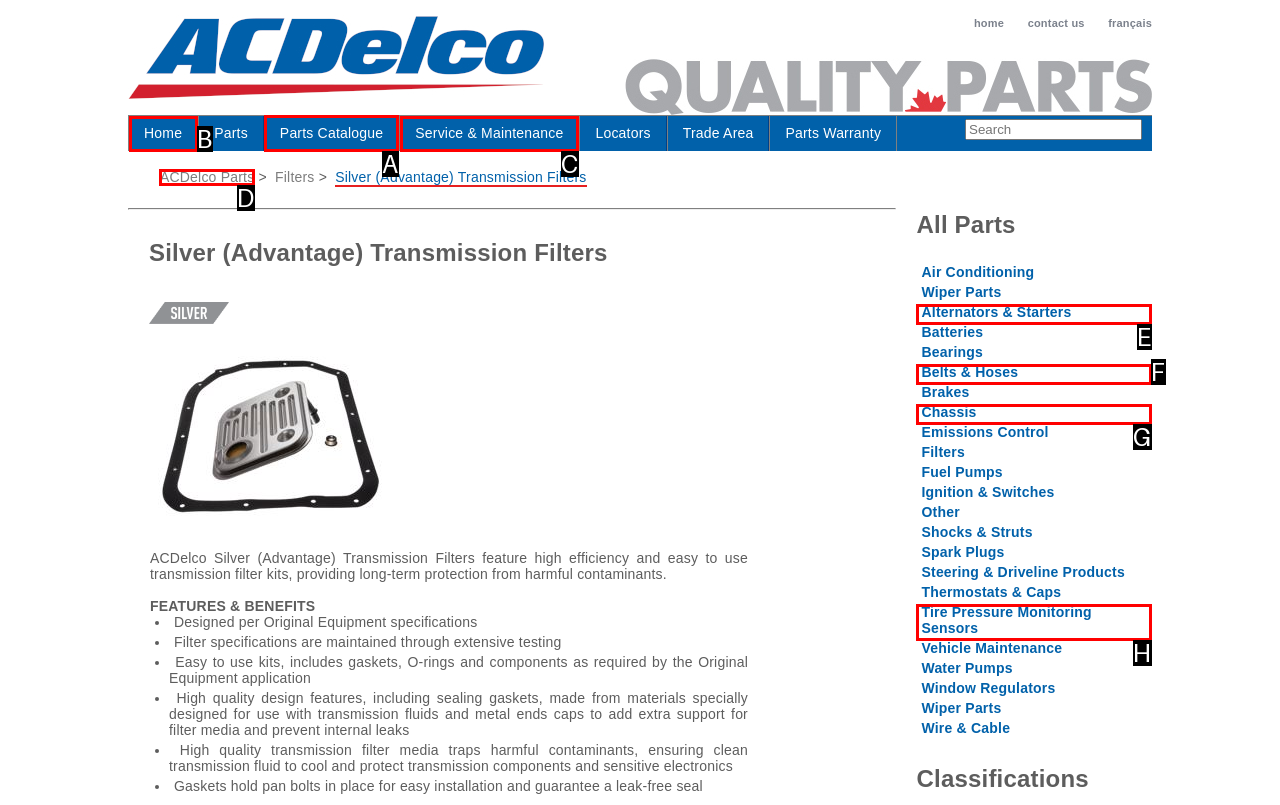Tell me which one HTML element I should click to complete the following task: View parts catalogue Answer with the option's letter from the given choices directly.

A